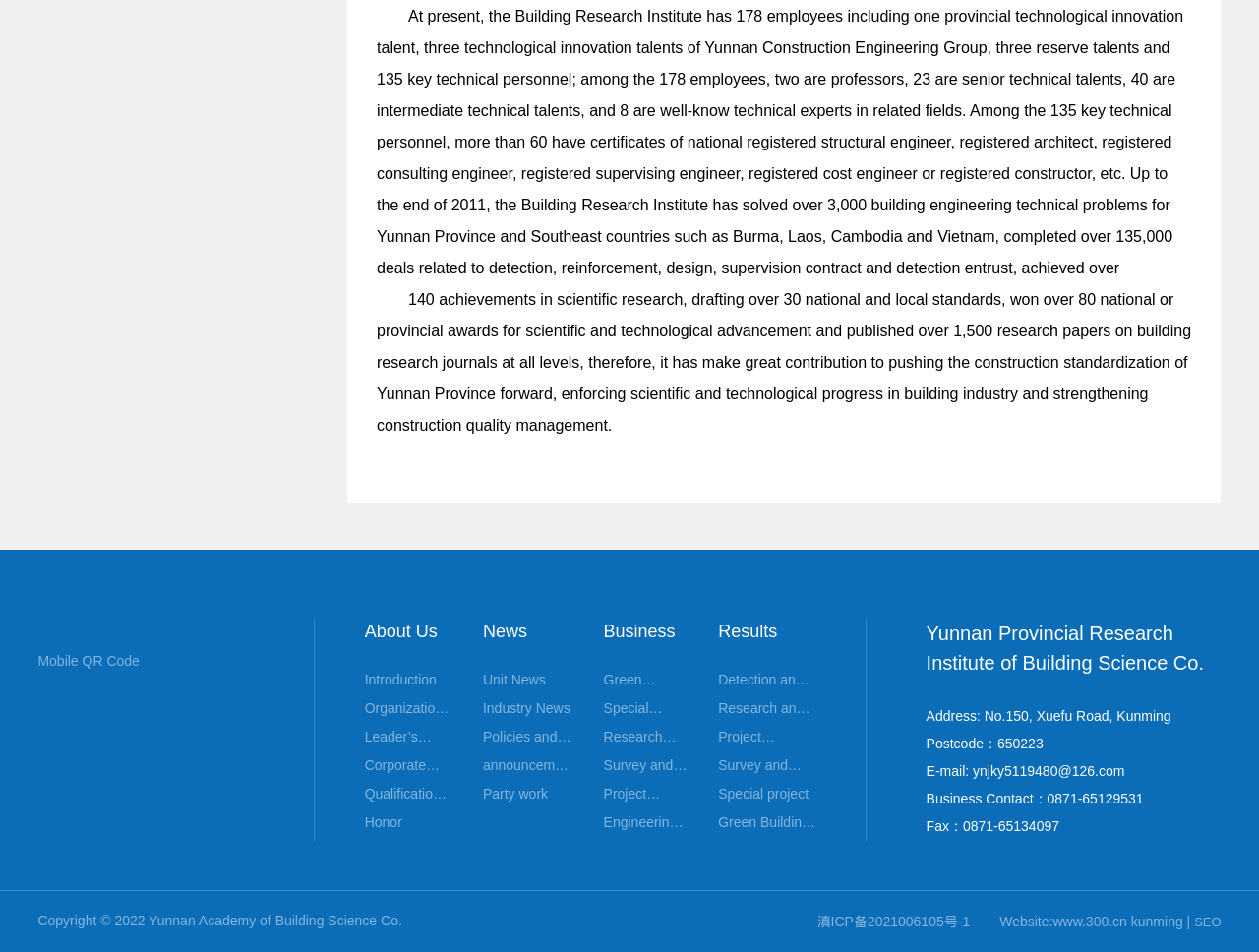What is the business contact number of the research institute?
Your answer should be a single word or phrase derived from the screenshot.

0871-65129531